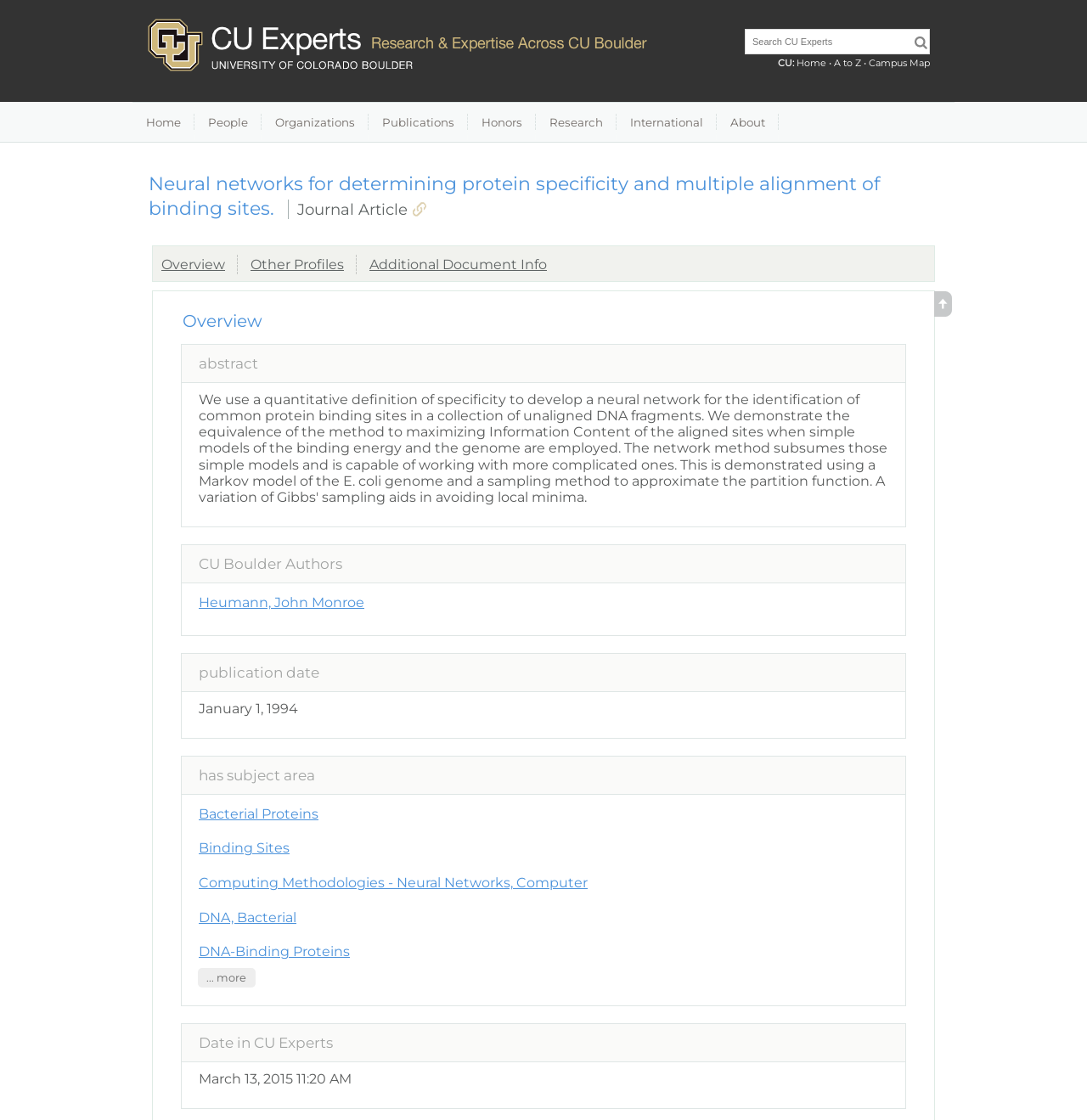Describe all the key features and sections of the webpage thoroughly.

The webpage is about a journal article titled "Neural networks for determining protein specificity and multiple alignment of binding sites." The top section of the page features a heading "VIVO" with a link to VIVO, followed by a search bar with a textbox and a search button. Below this, there is a horizontal navigation menu with links to "Home", "A to Z", "Campus Map", and other options.

The main content of the page is divided into sections, each with a heading. The first section is an overview of the article, with an image of a uri icon. This is followed by links to "Overview", "Other Profiles", and "Additional Document Info". 

The next section is the abstract of the article, followed by sections on "CU Boulder Authors", "Publication Date", "Has Subject Area", and "Date in CU Experts". Each of these sections contains relevant information about the article, including links to authors, subject areas, and dates.

There are a total of 7 sections on the page, each with a clear heading and relevant content. The page also features several links to other pages and resources, including profiles, documents, and subject areas.